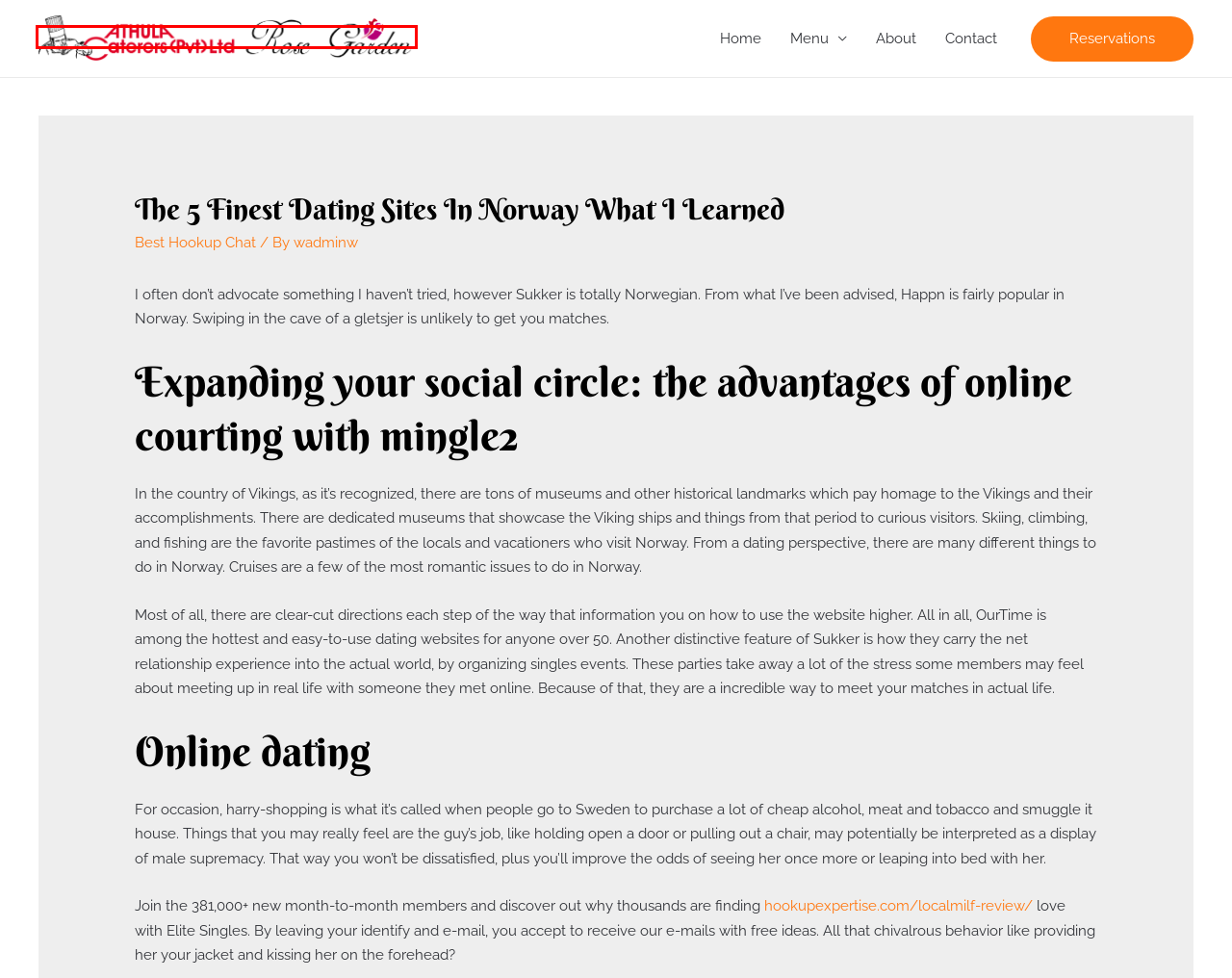Review the webpage screenshot provided, noting the red bounding box around a UI element. Choose the description that best matches the new webpage after clicking the element within the bounding box. The following are the options:
A. Products – Athulacaterers
B. wadminw – Athulacaterers
C. Table Reservations – Athulacaterers
D. Contact – Athulacaterers
E. Rosegarden Menu – Athulacaterers
F. About – Athulacaterers
G. Athulacaterers – Food Restaurant
H. Best Hookup Chat – Athulacaterers

G